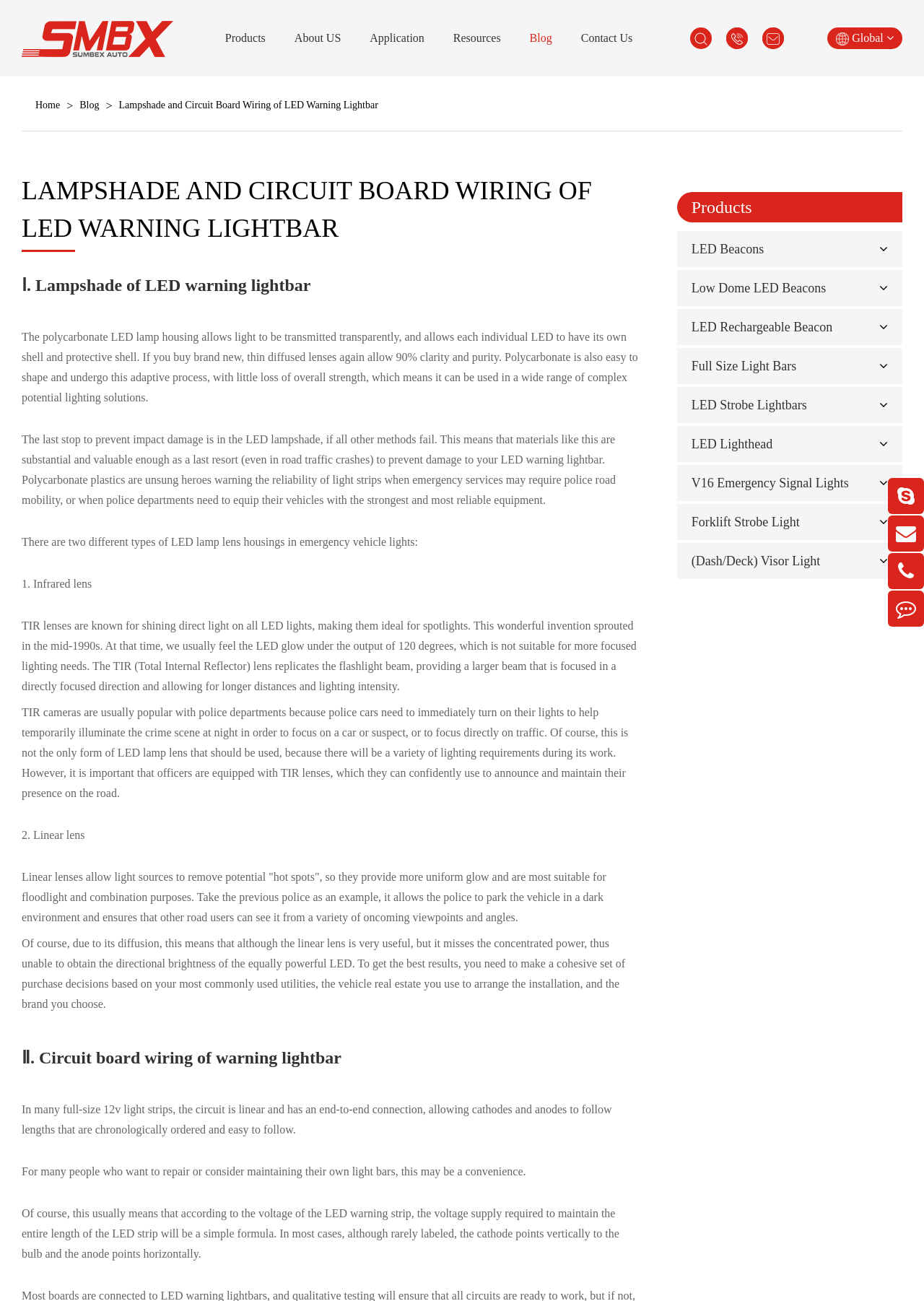What is the difference between TIR lens and linear lens?
Please respond to the question thoroughly and include all relevant details.

I found the difference between TIR lens and linear lens by reading the text on the webpage, which explains that TIR lenses are ideal for spotlights, providing a larger beam that is focused in a directly focused direction, while linear lenses are suitable for floodlight and combination purposes, providing more uniform glow.